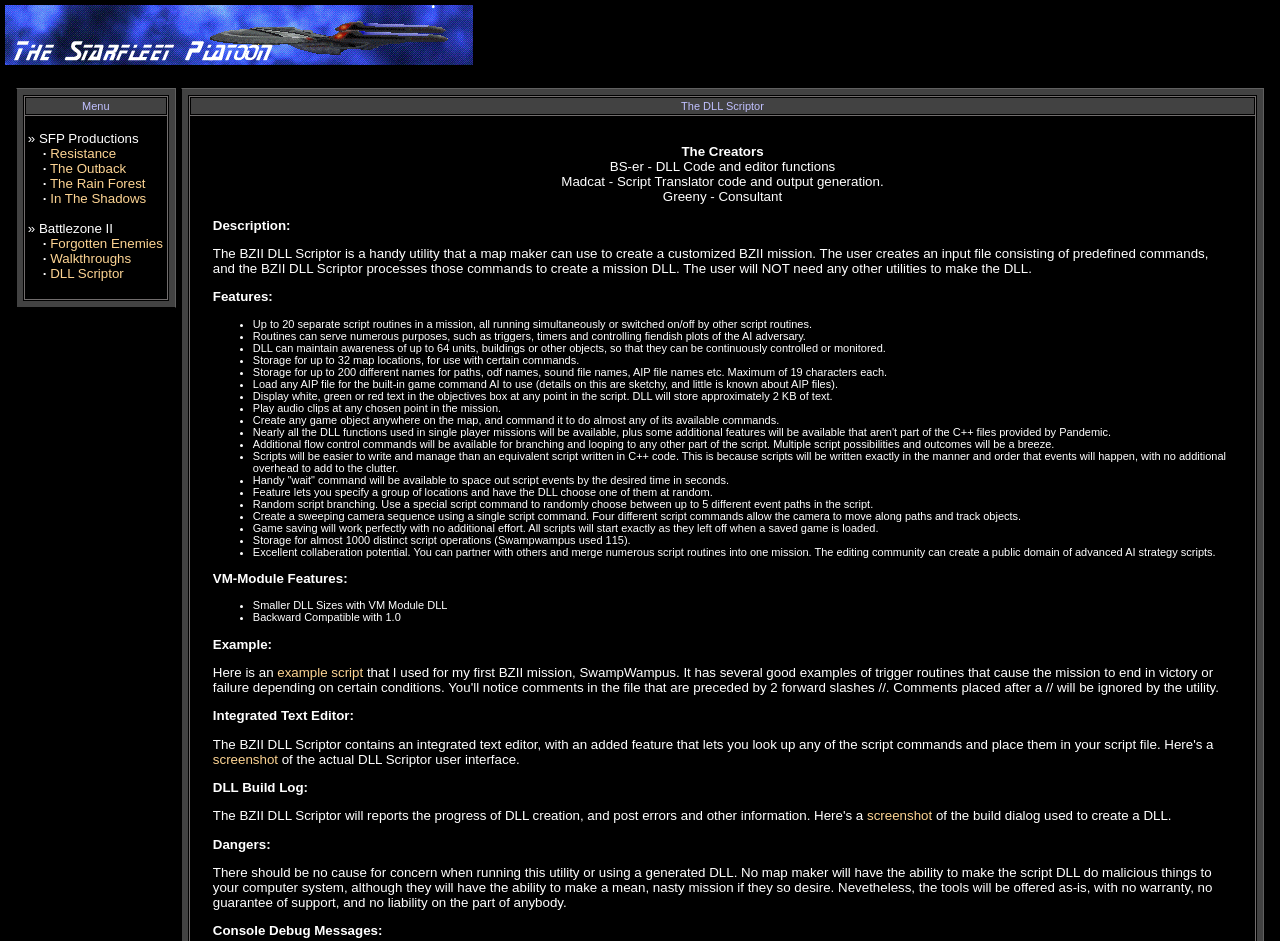Identify the bounding box coordinates for the UI element described as: "example script". The coordinates should be provided as four floats between 0 and 1: [left, top, right, bottom].

[0.217, 0.707, 0.284, 0.723]